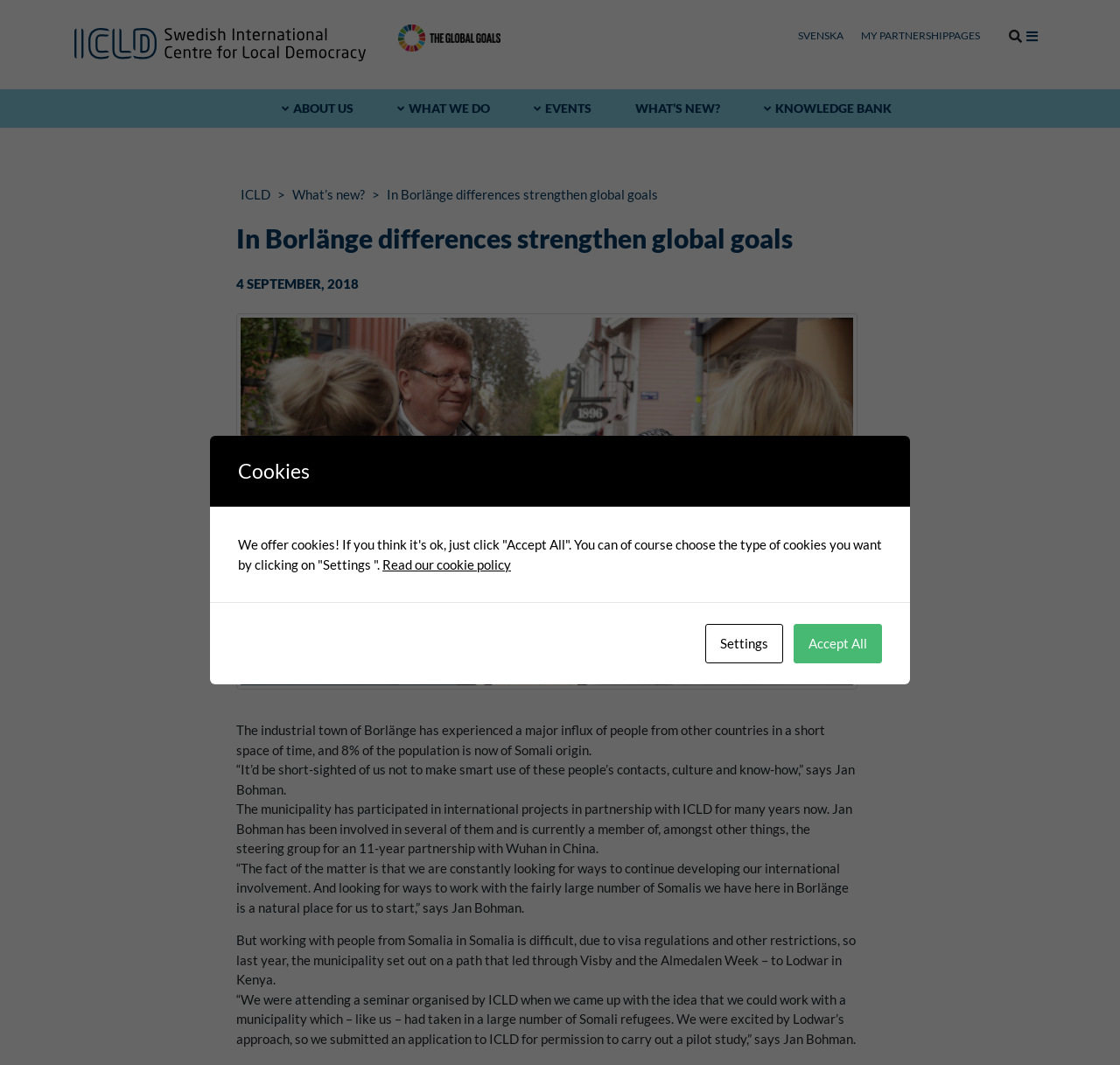Determine the bounding box coordinates for the clickable element required to fulfill the instruction: "Visit the KNOWLEDGE BANK". Provide the coordinates as four float numbers between 0 and 1, i.e., [left, top, right, bottom].

[0.67, 0.084, 0.807, 0.12]